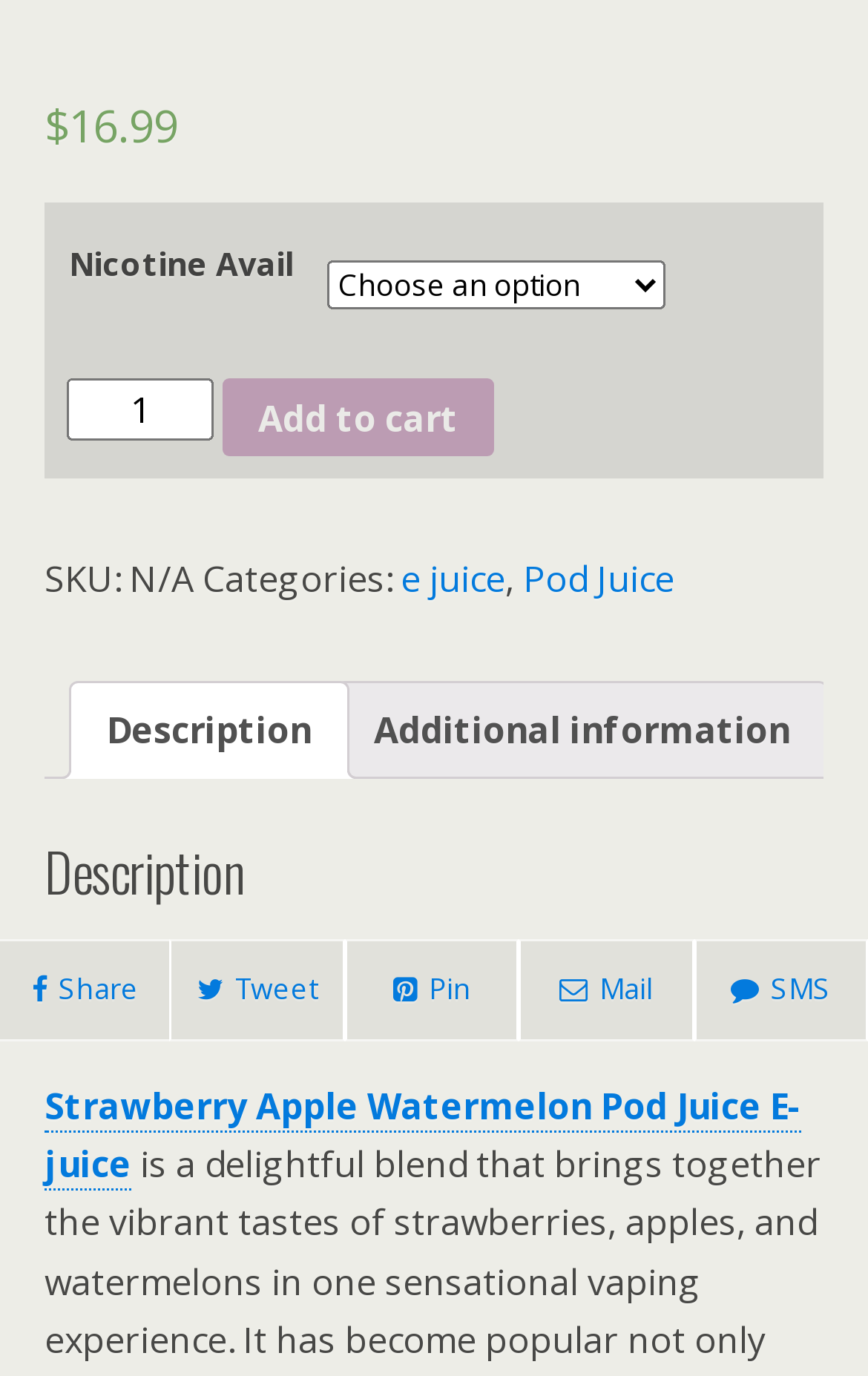Given the element description Add to cart, identify the bounding box coordinates for the UI element on the webpage screenshot. The format should be (top-left x, top-left y, bottom-right x, bottom-right y), with values between 0 and 1.

[0.257, 0.274, 0.569, 0.332]